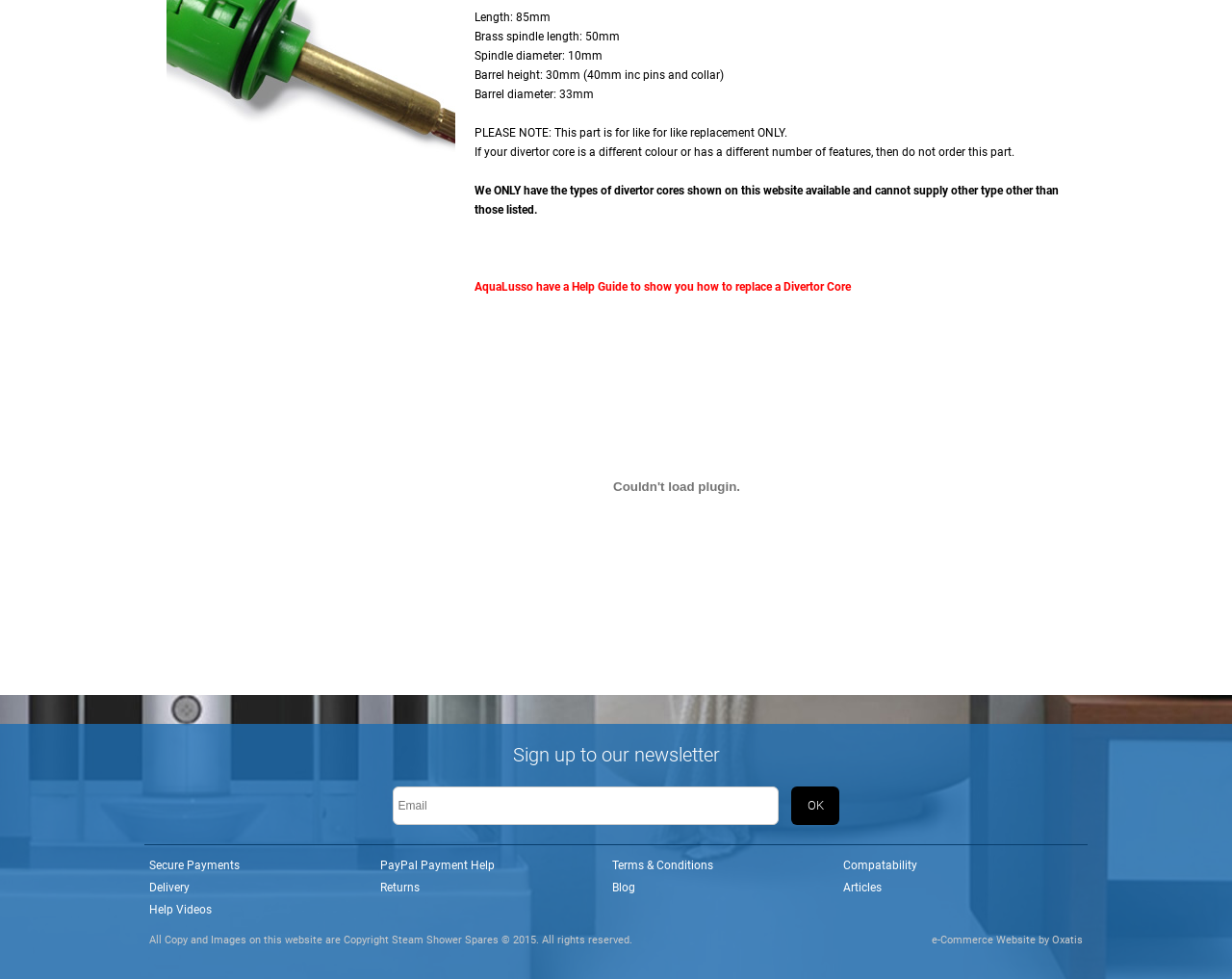Identify the bounding box for the given UI element using the description provided. Coordinates should be in the format (top-left x, top-left y, bottom-right x, bottom-right y) and must be between 0 and 1. Here is the description: Path Of Exile 2 Gold

None